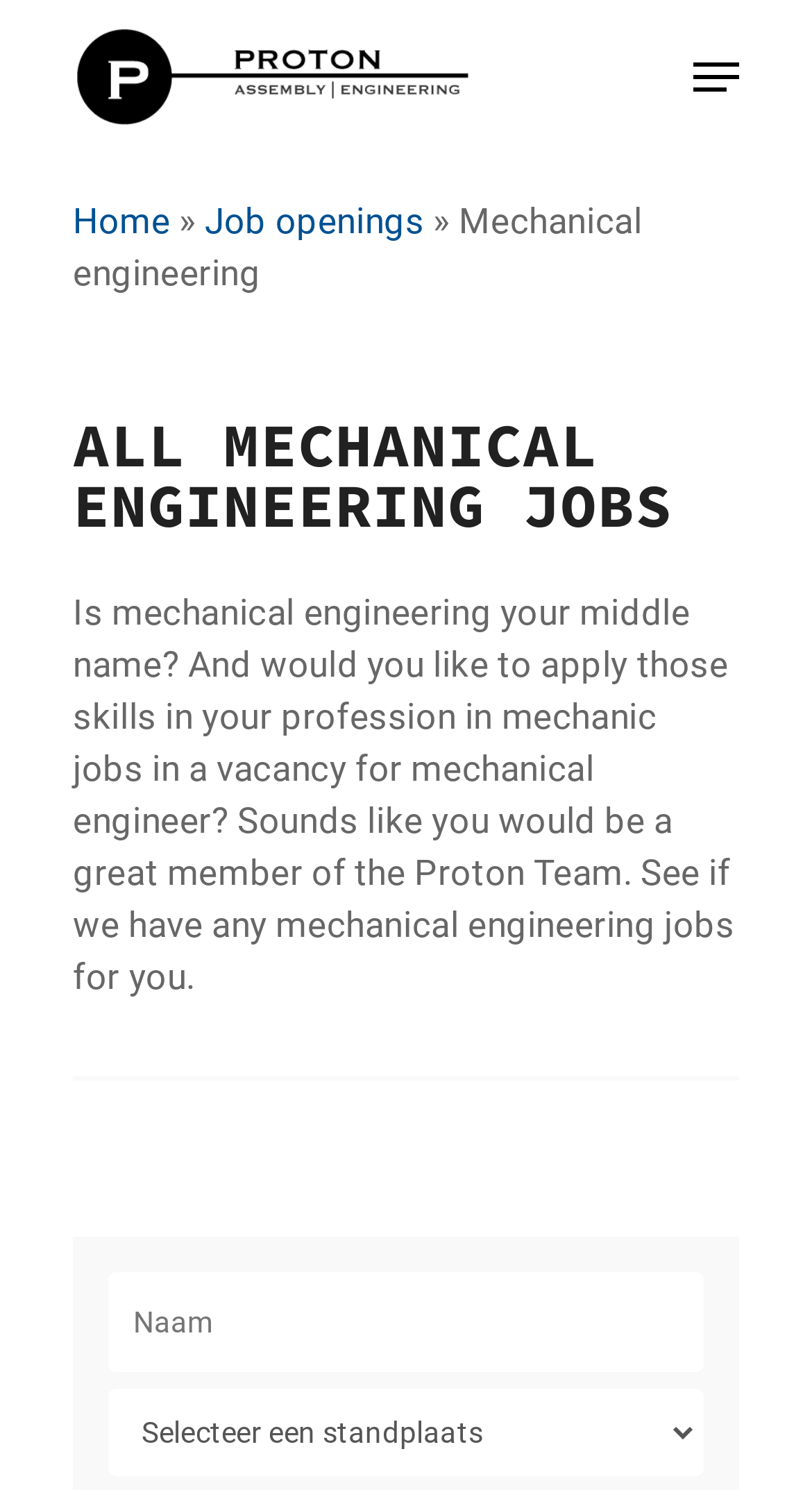Give a short answer to this question using one word or a phrase:
What type of jobs are being offered?

Mechanical engineering jobs